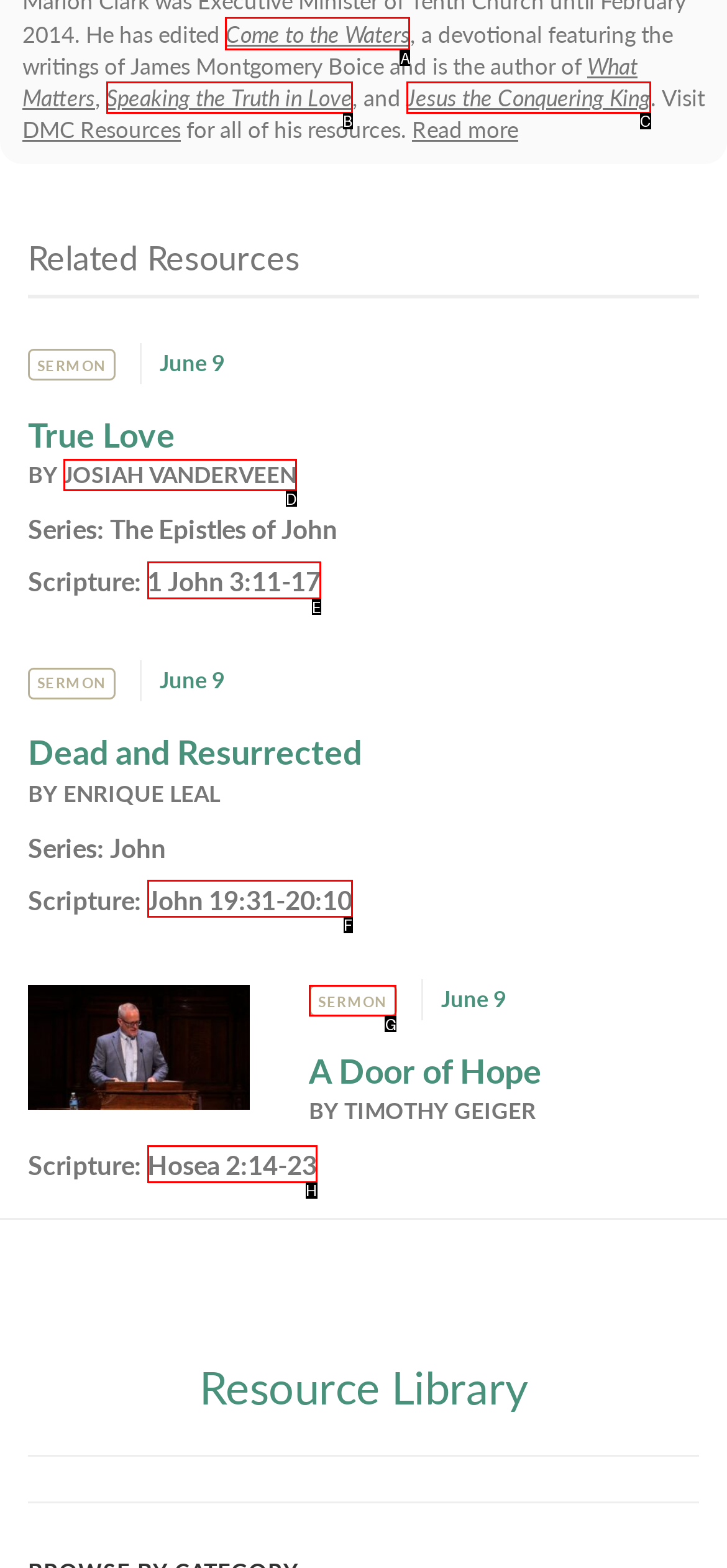Determine the letter of the UI element I should click on to complete the task: Learn more about the devotional 'Come to the Waters' from the provided choices in the screenshot.

A